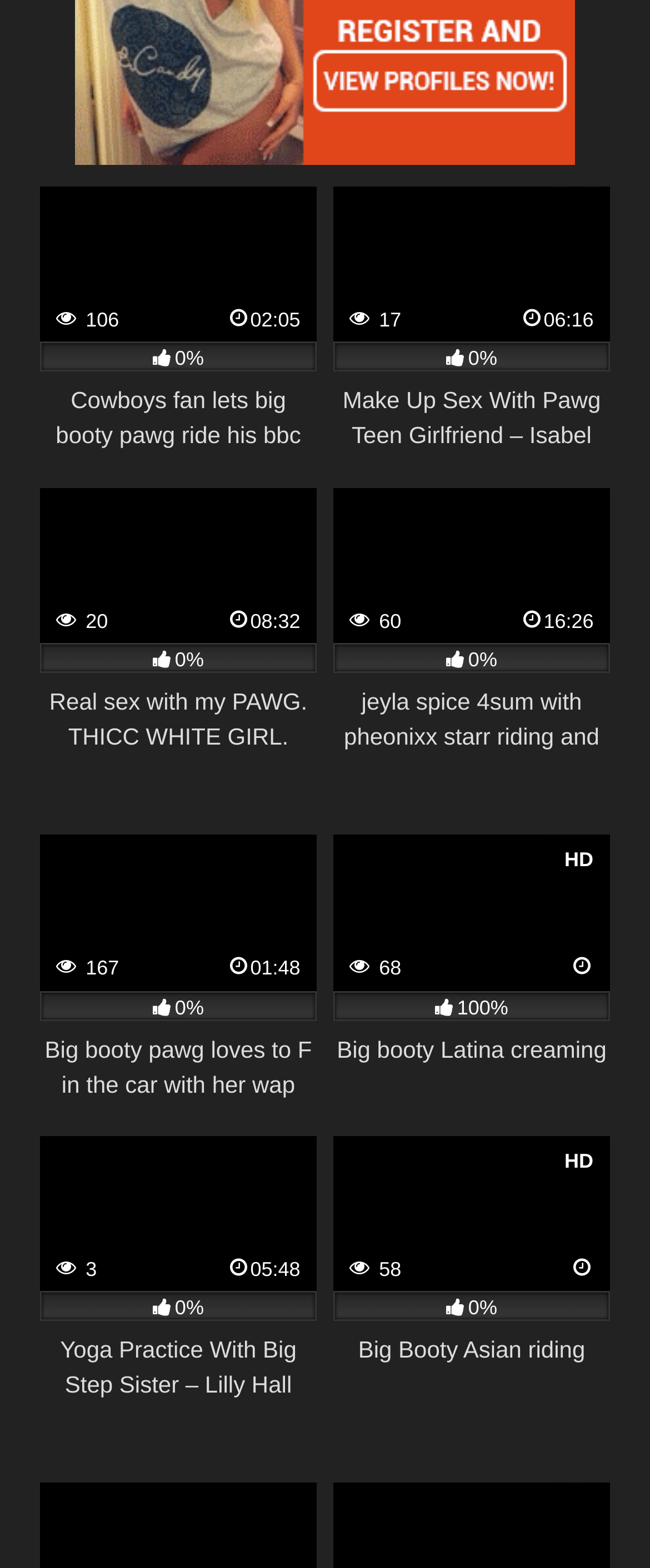What is the common theme among the article titles?
Carefully analyze the image and provide a detailed answer to the question.

After analyzing the article titles, I notice that they all describe adult content, including phrases like 'Big booty', 'PAWG', and 'riding'. This suggests that the webpage is focused on showcasing adult videos with a specific theme or niche.